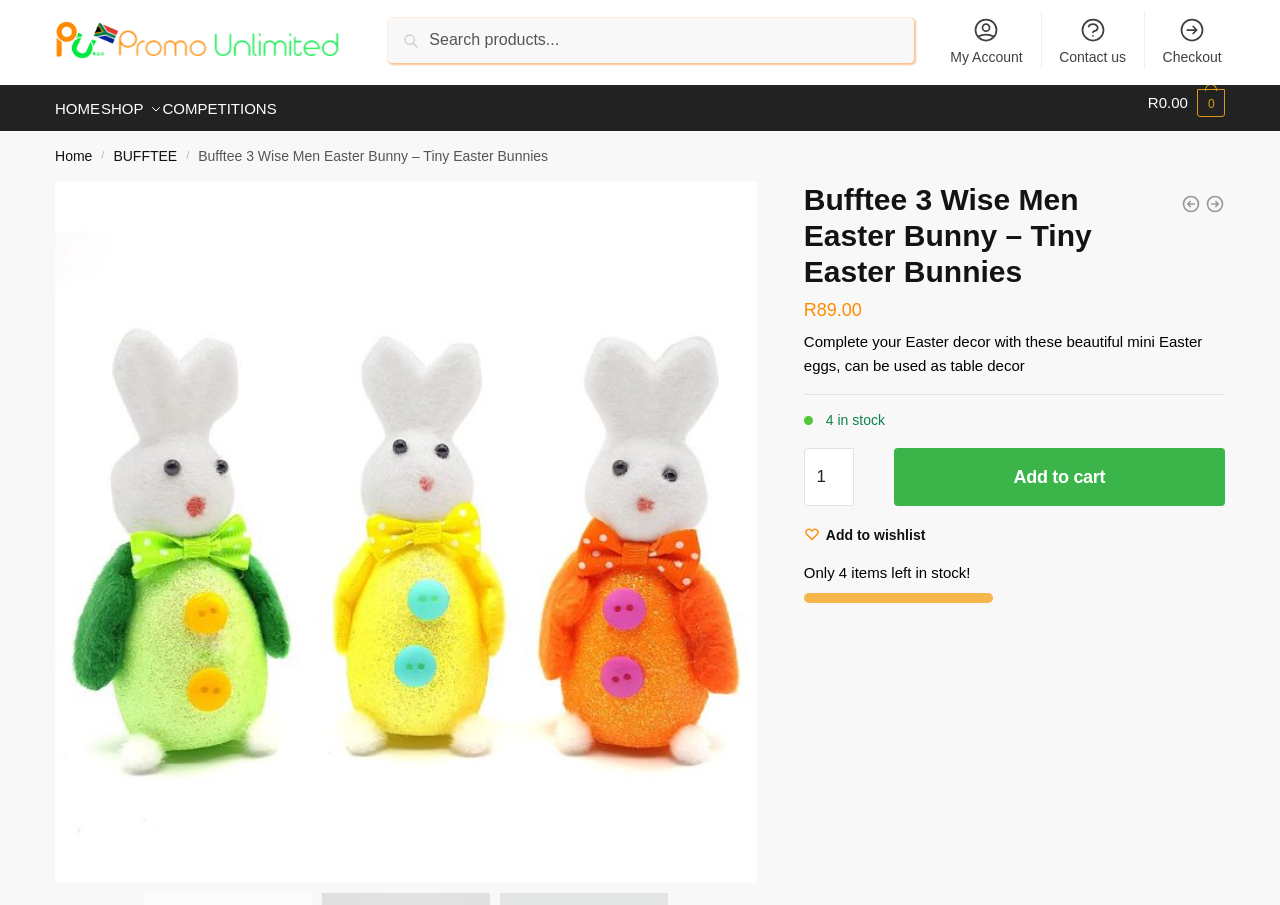Identify and provide the bounding box for the element described by: "Kinfolk Crafts".

None